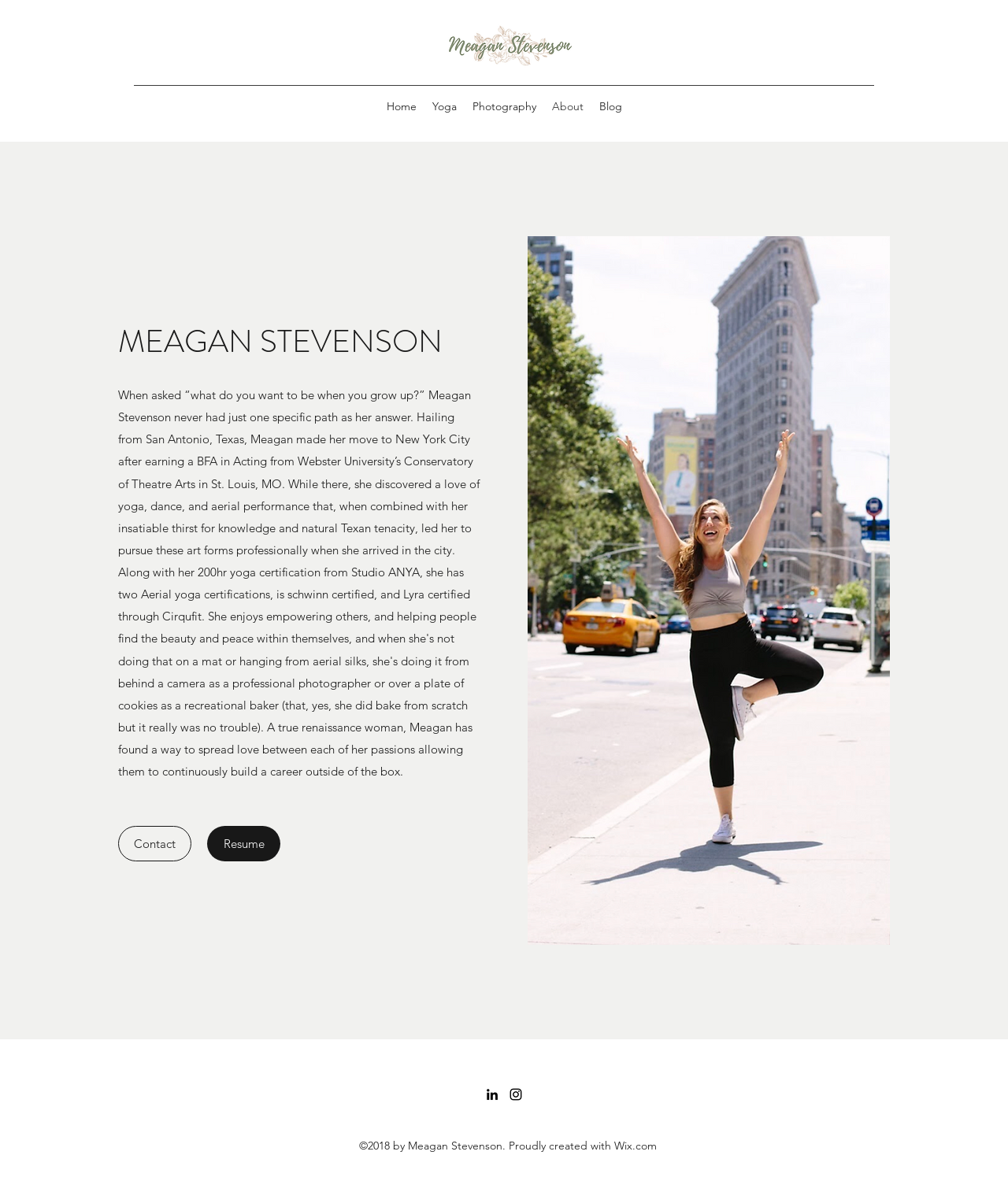What is the function of the social bar at the bottom?
Refer to the image and provide a one-word or short phrase answer.

To connect to social media